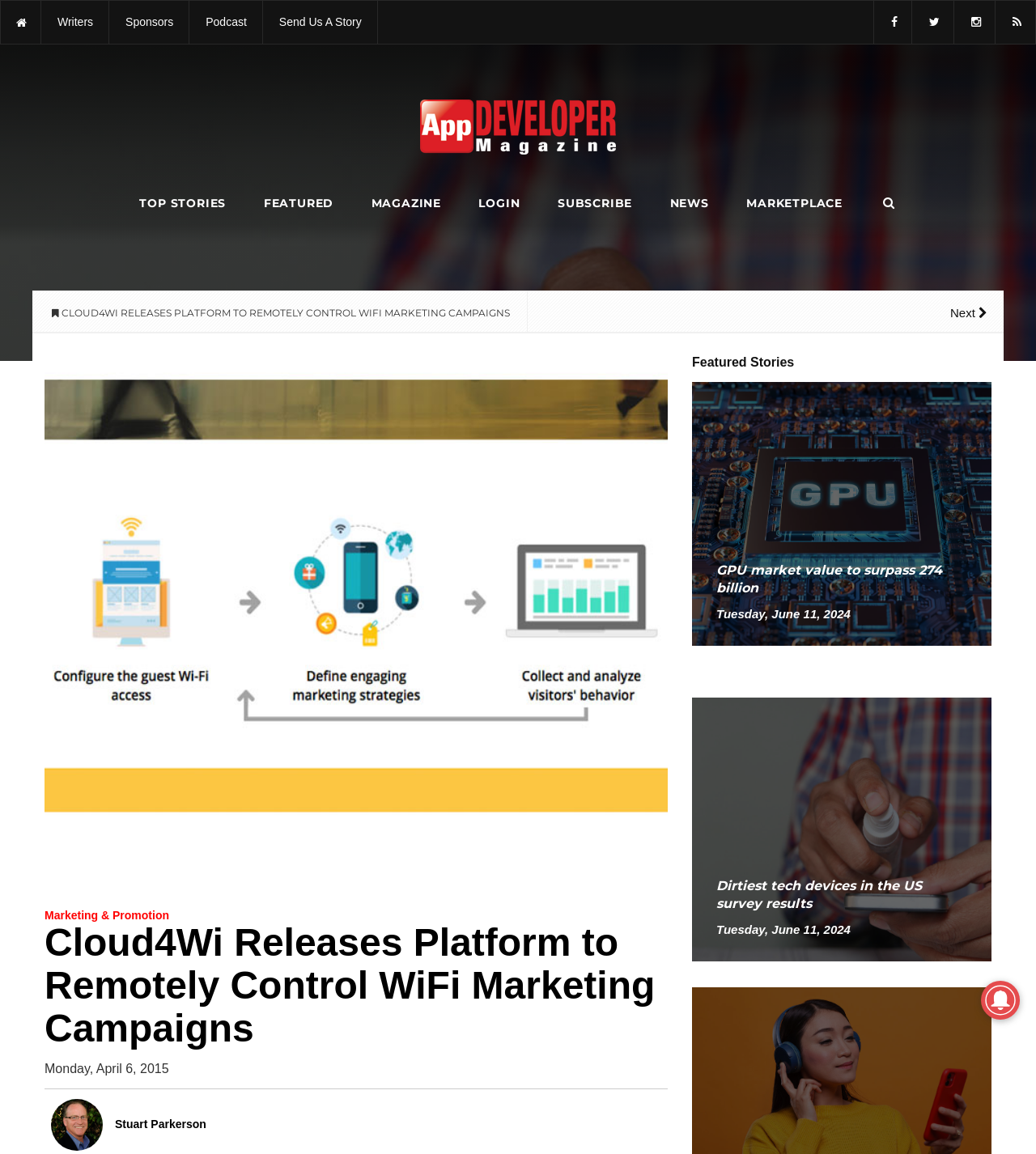Find the bounding box coordinates of the clickable area that will achieve the following instruction: "Follow the 'Instagram' social media link".

None